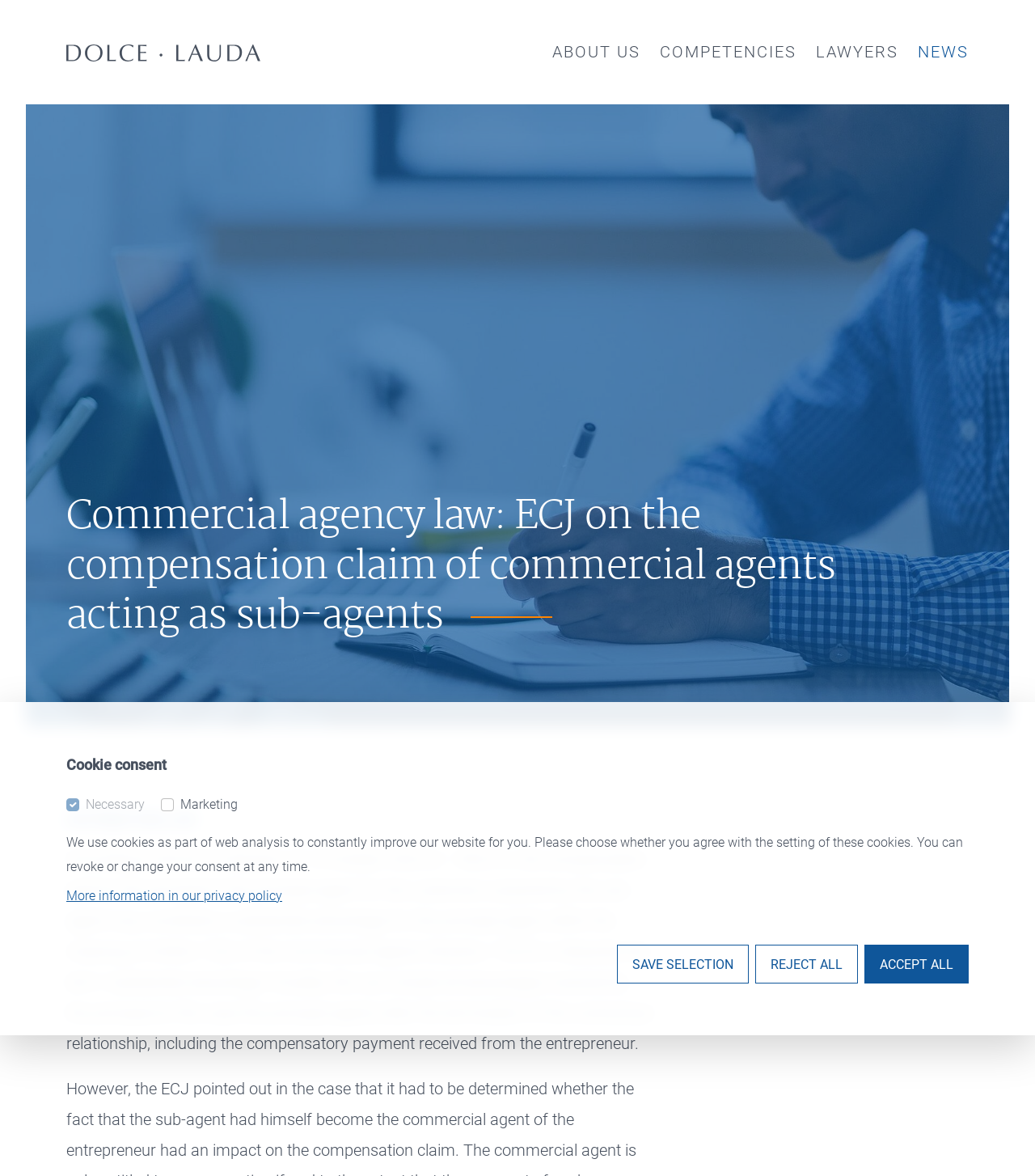Determine the bounding box coordinates of the clickable region to execute the instruction: "Click the Dolce Lauda link". The coordinates should be four float numbers between 0 and 1, denoted as [left, top, right, bottom].

[0.064, 0.036, 0.252, 0.053]